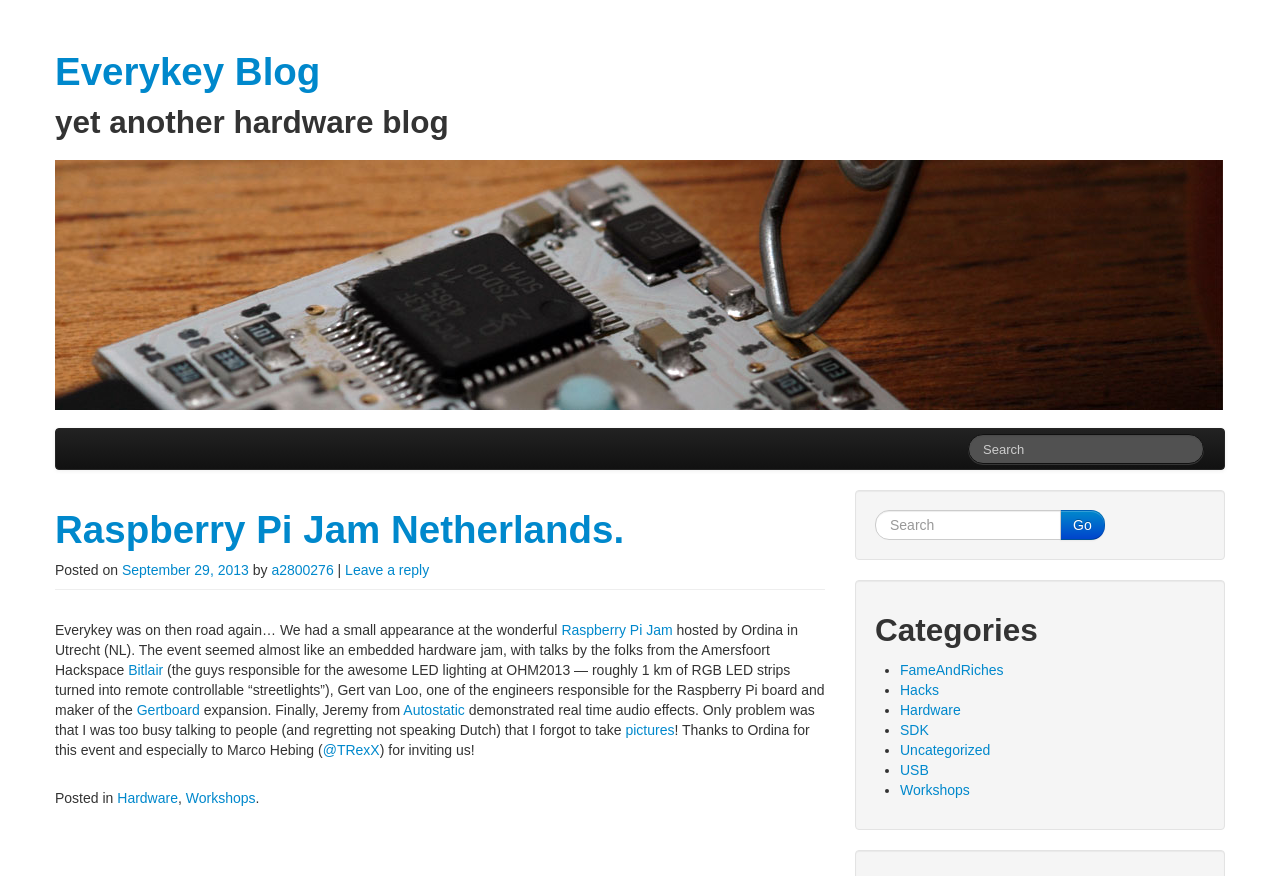Kindly provide the bounding box coordinates of the section you need to click on to fulfill the given instruction: "Search for something".

[0.756, 0.495, 0.941, 0.53]